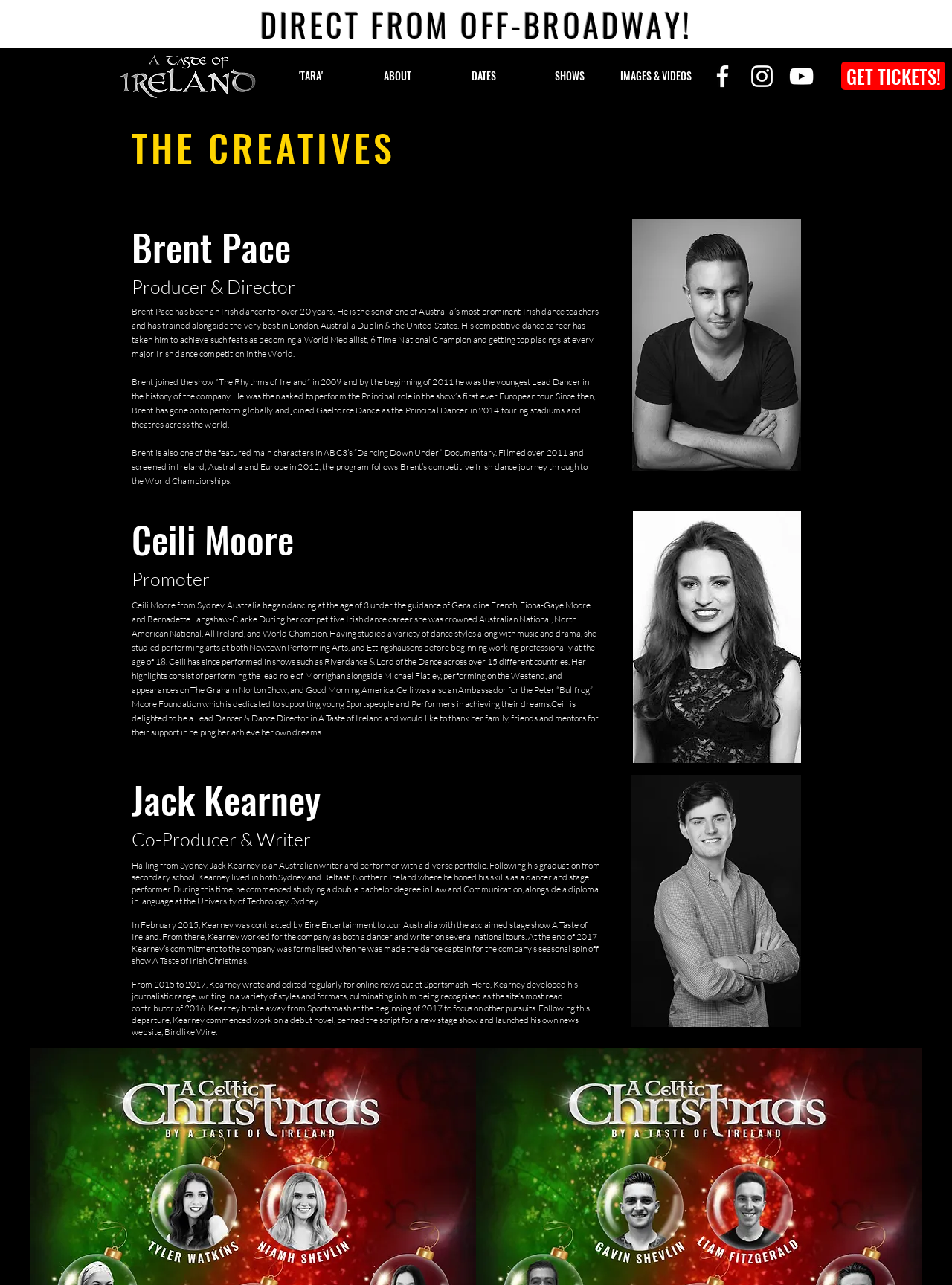Find the bounding box coordinates for the area that must be clicked to perform this action: "Visit the 'DATES' page".

[0.462, 0.048, 0.553, 0.07]